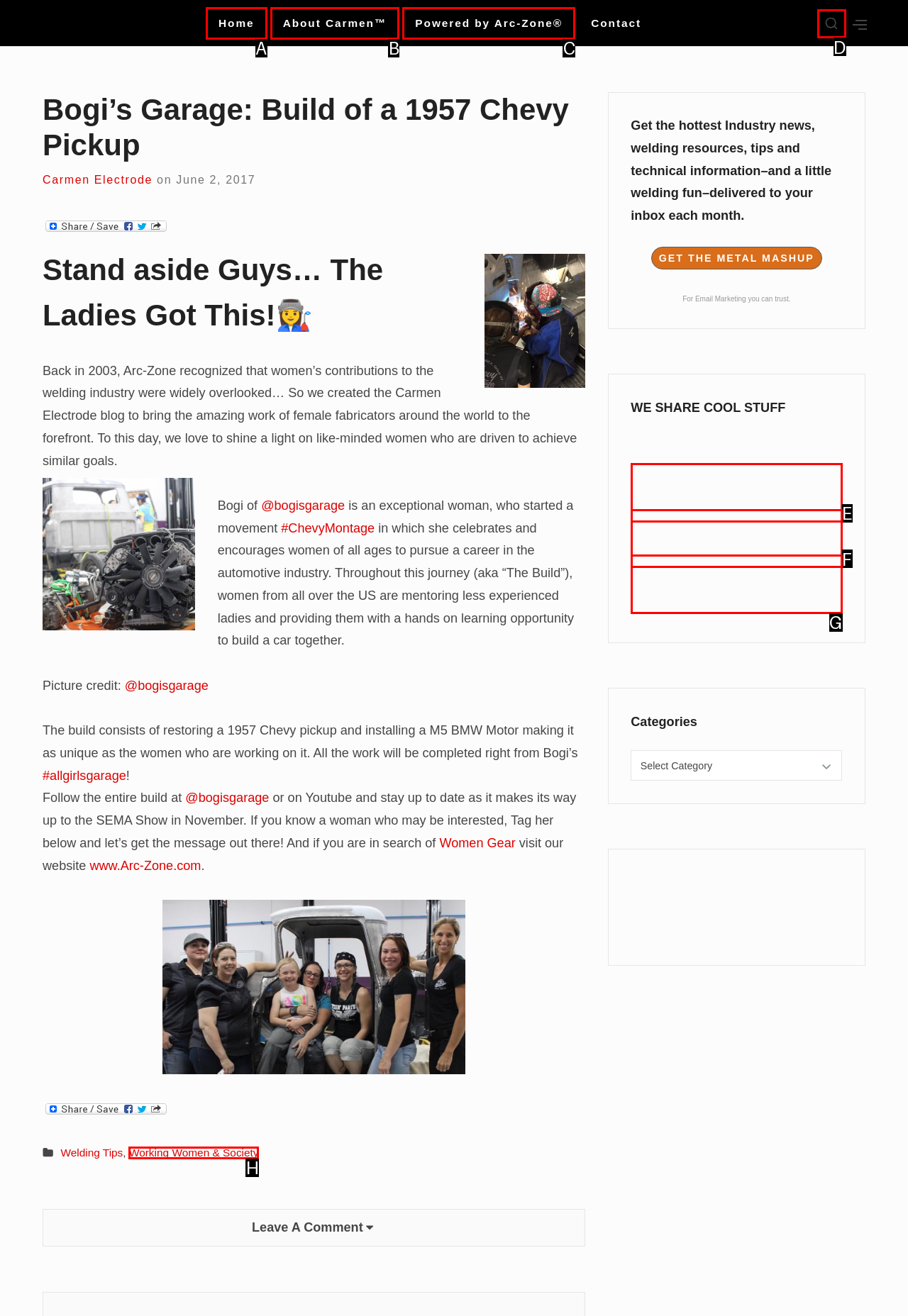Tell me which one HTML element best matches the description: Working Women & Society
Answer with the option's letter from the given choices directly.

H